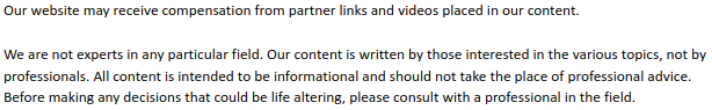Illustrate the scene in the image with a detailed description.

The image highlights the importance of seeking professional advice when making significant decisions, especially regarding assisted living. The accompanying text emphasizes that while the content aims to provide valuable information, it is created by individuals with a general interest rather than by experts in the field. It also underscores the website's relationship with partner links that may generate compensation, advising users to consult professionals before making life-altering choices. This reflects a commitment to ensuring that readers are well-informed but encourages them to seek specialized guidance for their unique situations.